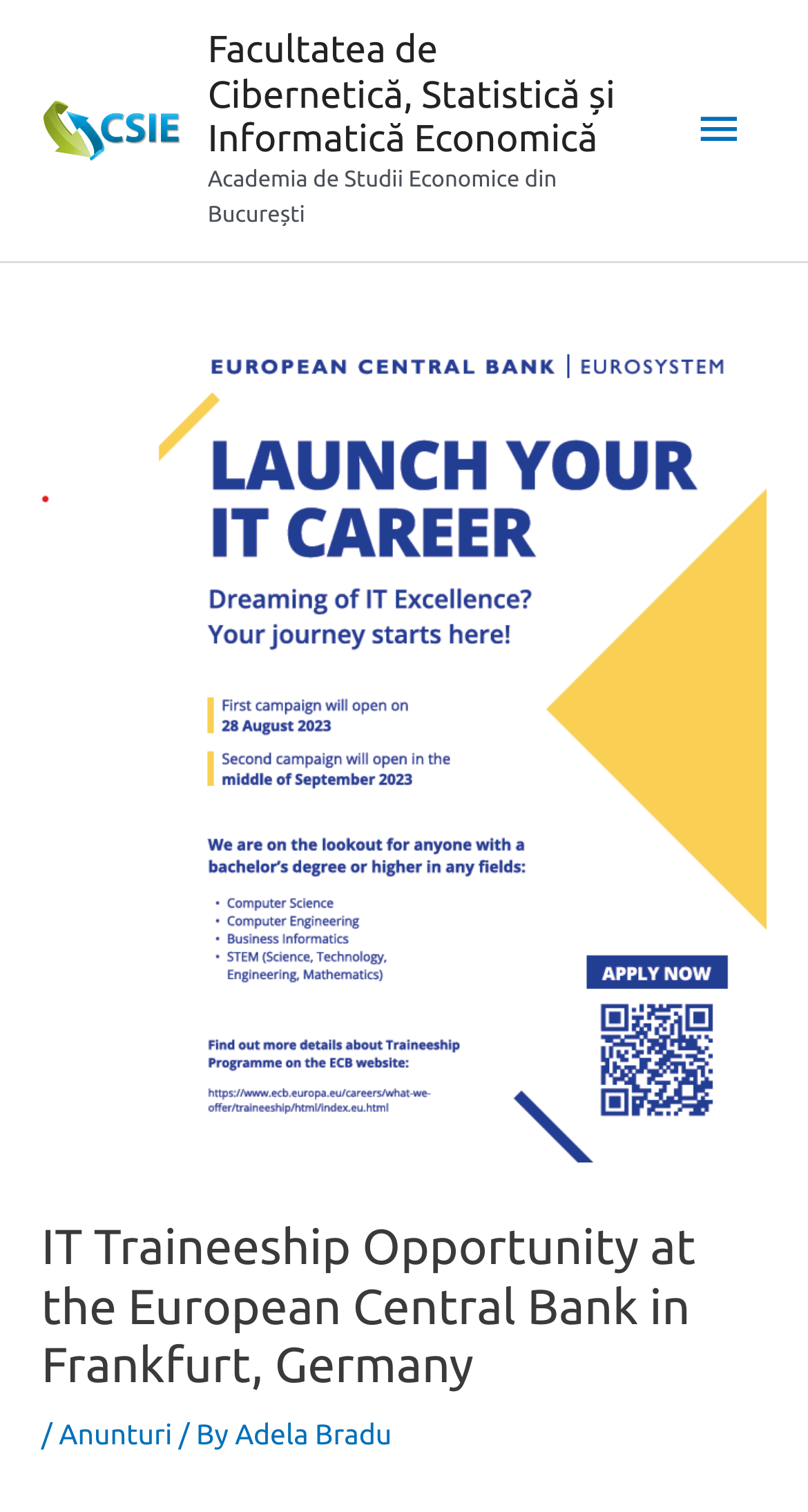Using the element description provided, determine the bounding box coordinates in the format (top-left x, top-left y, bottom-right x, bottom-right y). Ensure that all values are floating point numbers between 0 and 1. Element description: Anunturi

[0.073, 0.938, 0.213, 0.96]